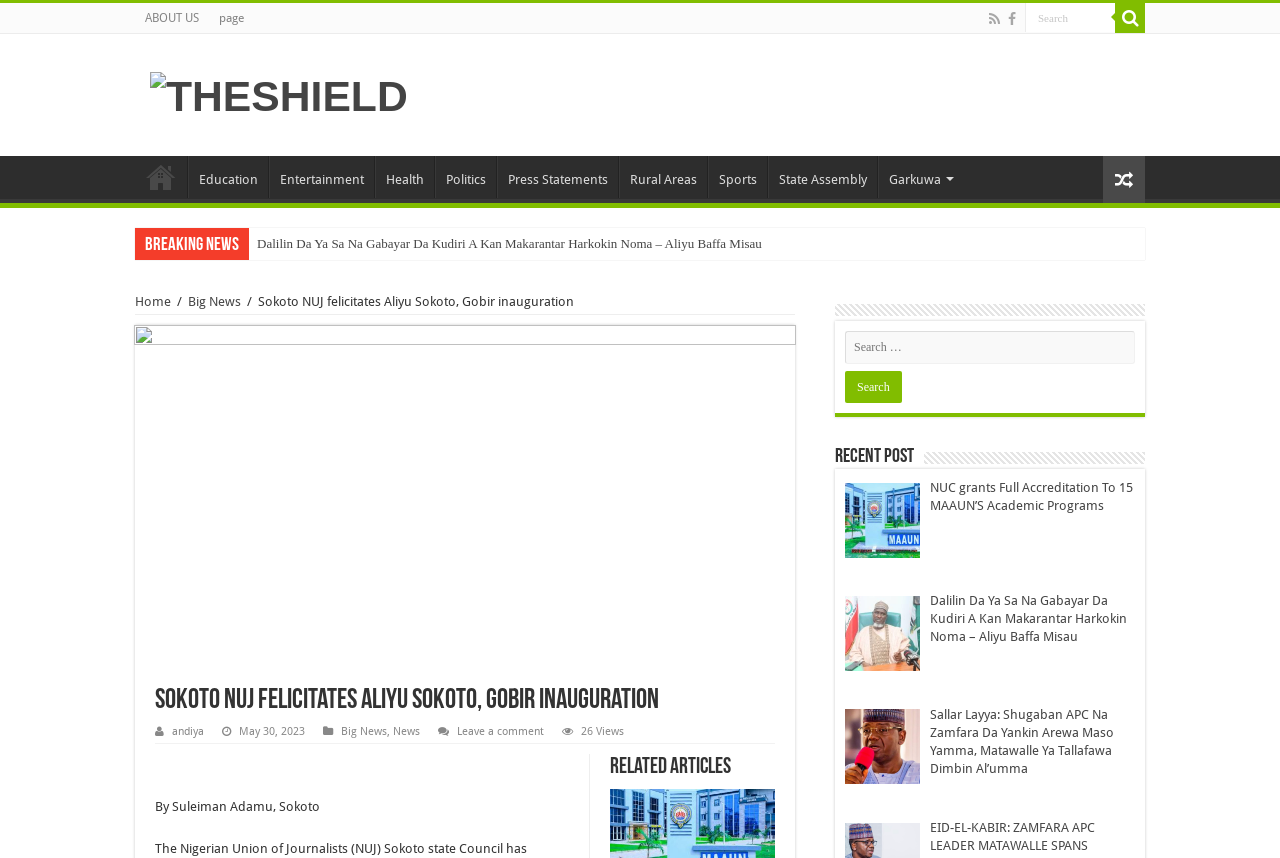What is the category of the article about Sokoto NUJ felicitating Aliyu Sokoto?
Look at the image and answer with only one word or phrase.

Big News